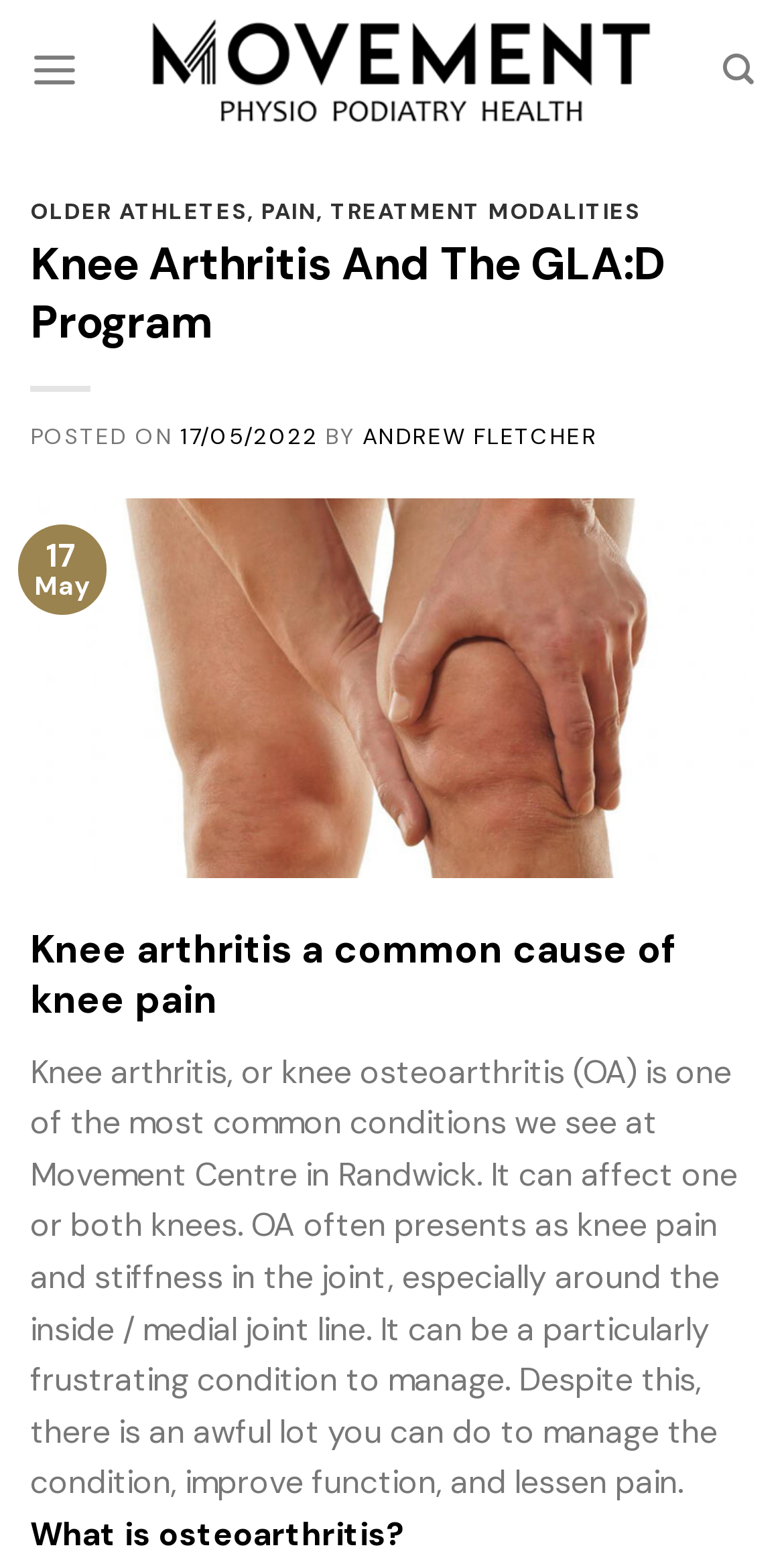Provide a brief response using a word or short phrase to this question:
What is the date of the article?

17/05/2022